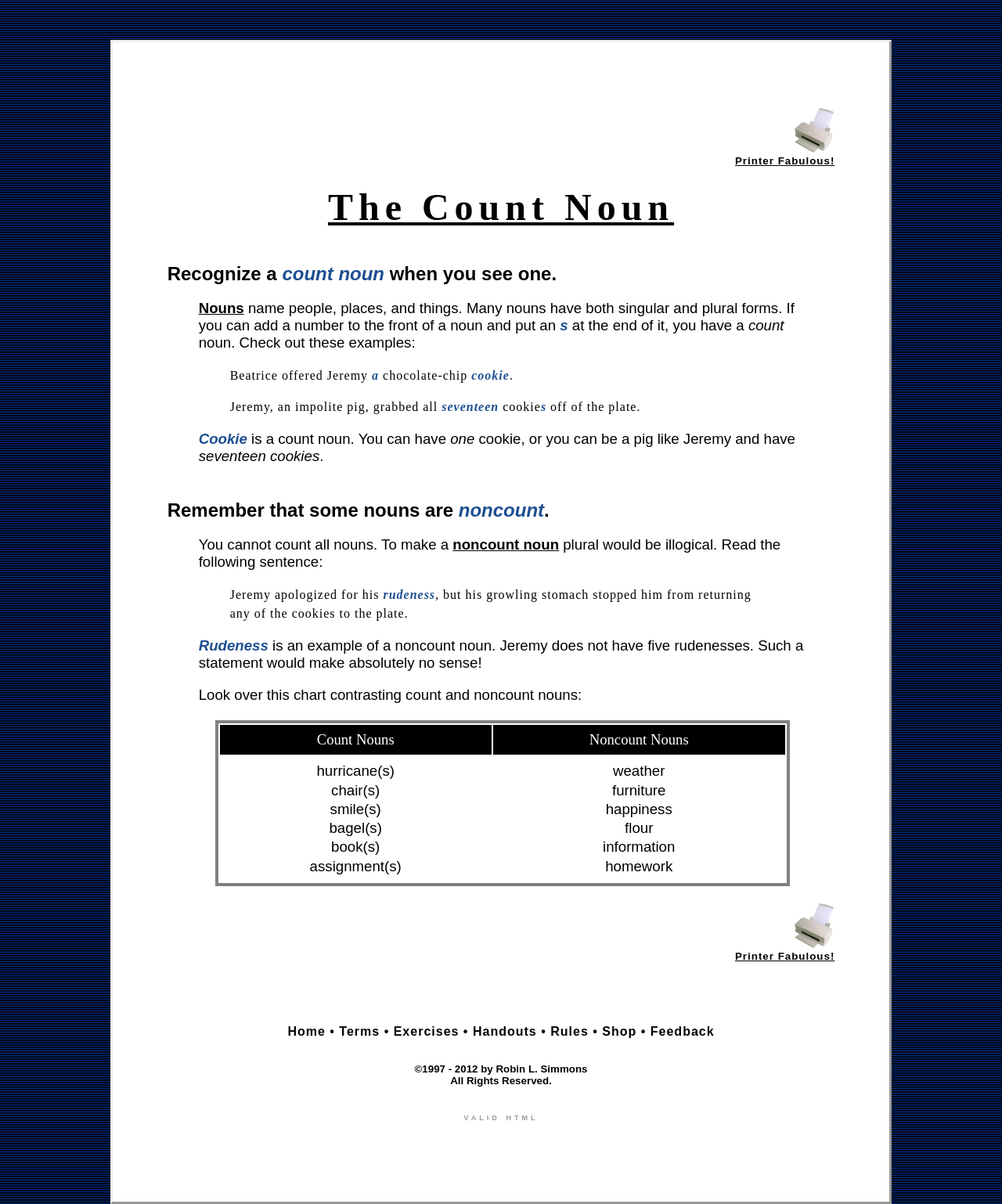What is the author's name?
Please answer the question with a detailed response using the information from the screenshot.

The author's name is mentioned at the bottom of the webpage, in the copyright notice, which states '©1997 - 2012 by Robin L. Simmons All Rights Reserved'.